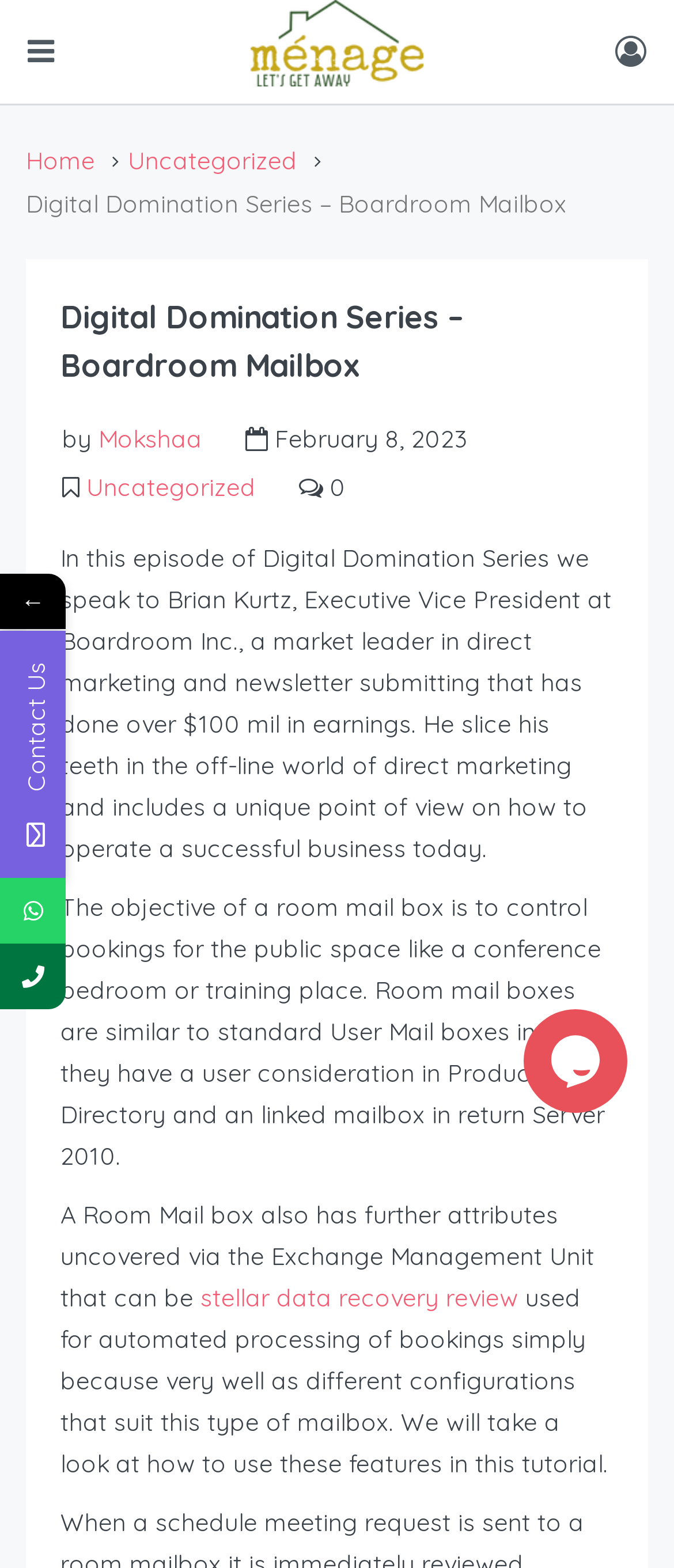Using the element description provided, determine the bounding box coordinates in the format (top-left x, top-left y, bottom-right x, bottom-right y). Ensure that all values are floating point numbers between 0 and 1. Element description: Uncategorized

[0.19, 0.093, 0.441, 0.112]